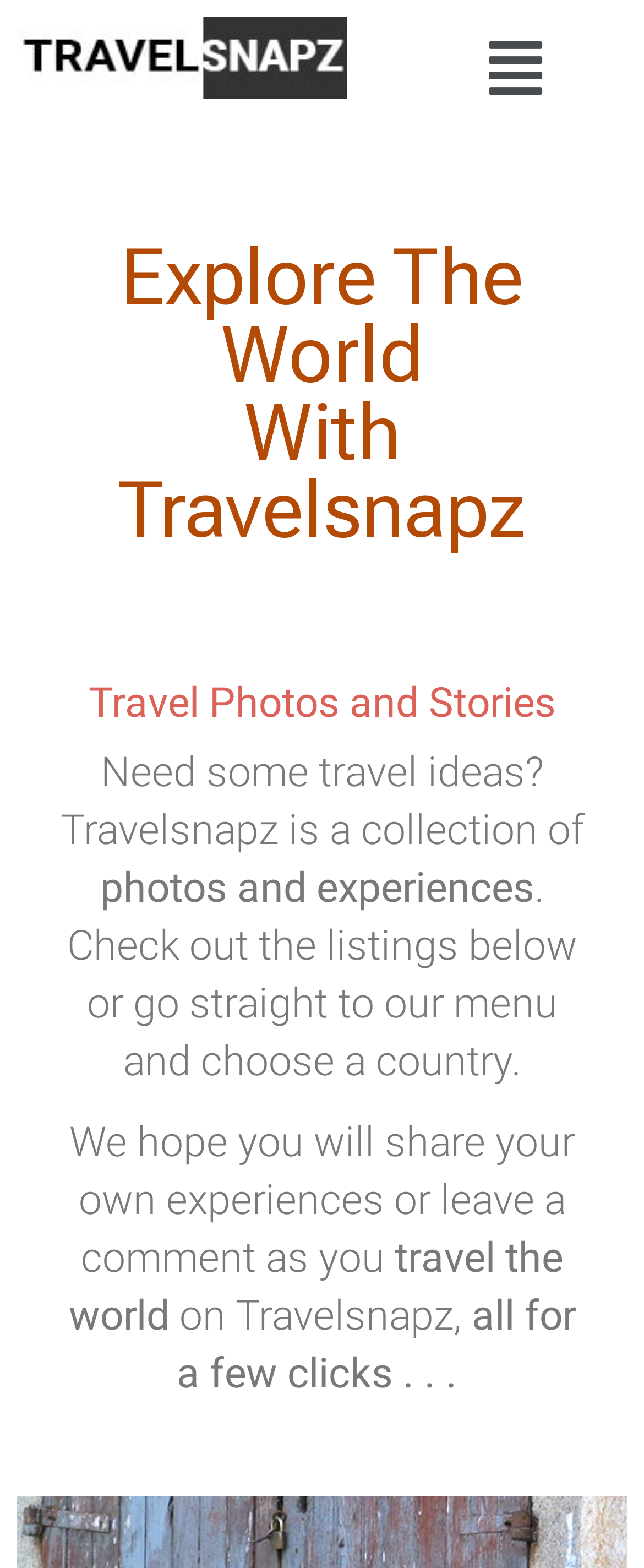What type of content is available on this website?
Respond to the question with a single word or phrase according to the image.

Photos and stories